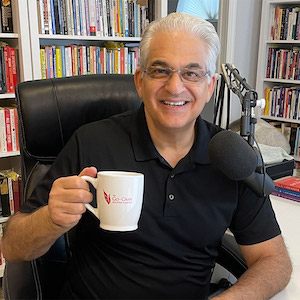Offer an in-depth caption that covers the entire scene depicted in the image.

The image features Bob Burg, an influential speaker and author, sitting in a well-equipped office. He is smiling broadly while holding a white mug, which bears the logo of his brand, "Go-Givers." Behind him, bookshelves lined with various books can be seen, indicating his commitment to knowledge and growth in personal and professional development. The setting suggests a warm and inviting atmosphere, where he likely shares insights on topics related to influence, impact, and success. Bob's casual black polo shirt adds to the approachable demeanor, making him relatable to his audience.